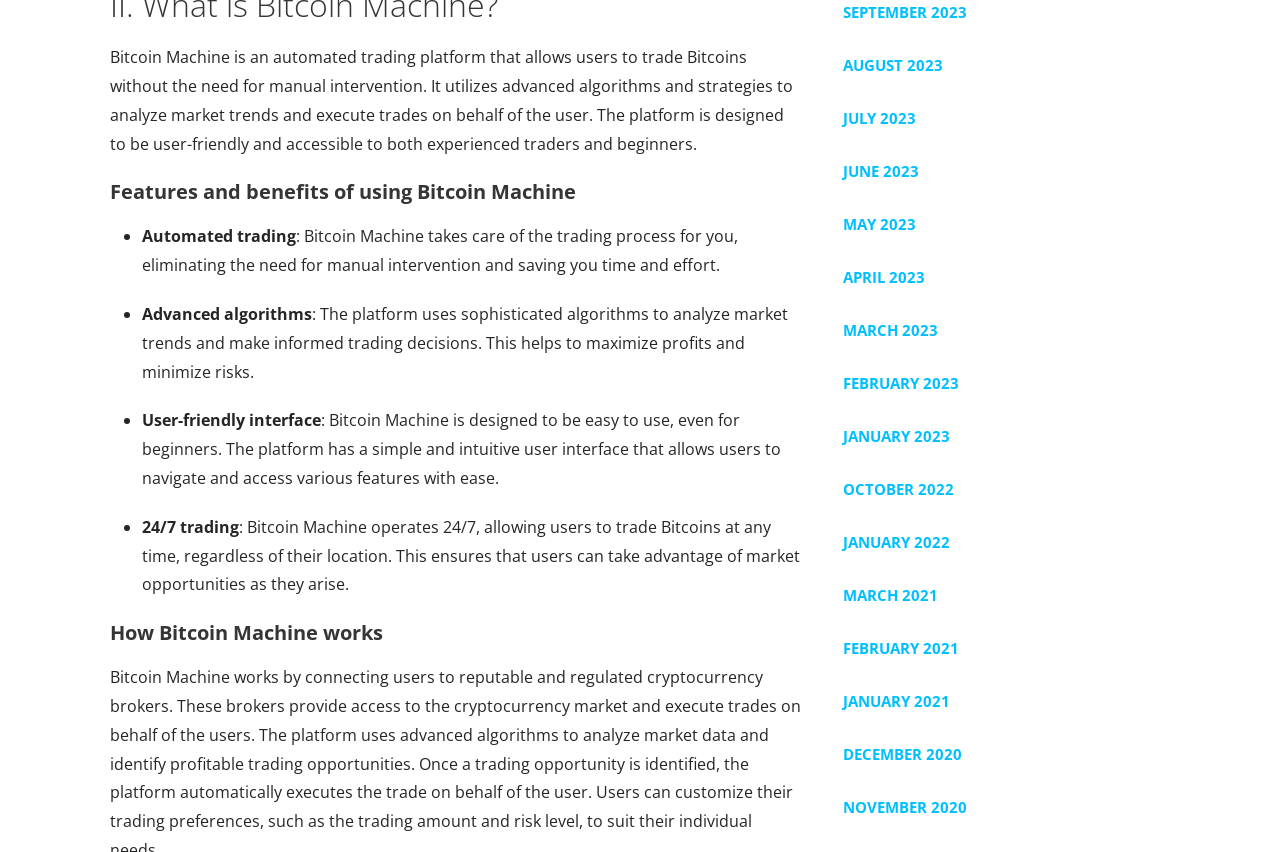Please find the bounding box coordinates of the element that needs to be clicked to perform the following instruction: "Learn how Bitcoin Machine works". The bounding box coordinates should be four float numbers between 0 and 1, represented as [left, top, right, bottom].

[0.086, 0.727, 0.628, 0.76]